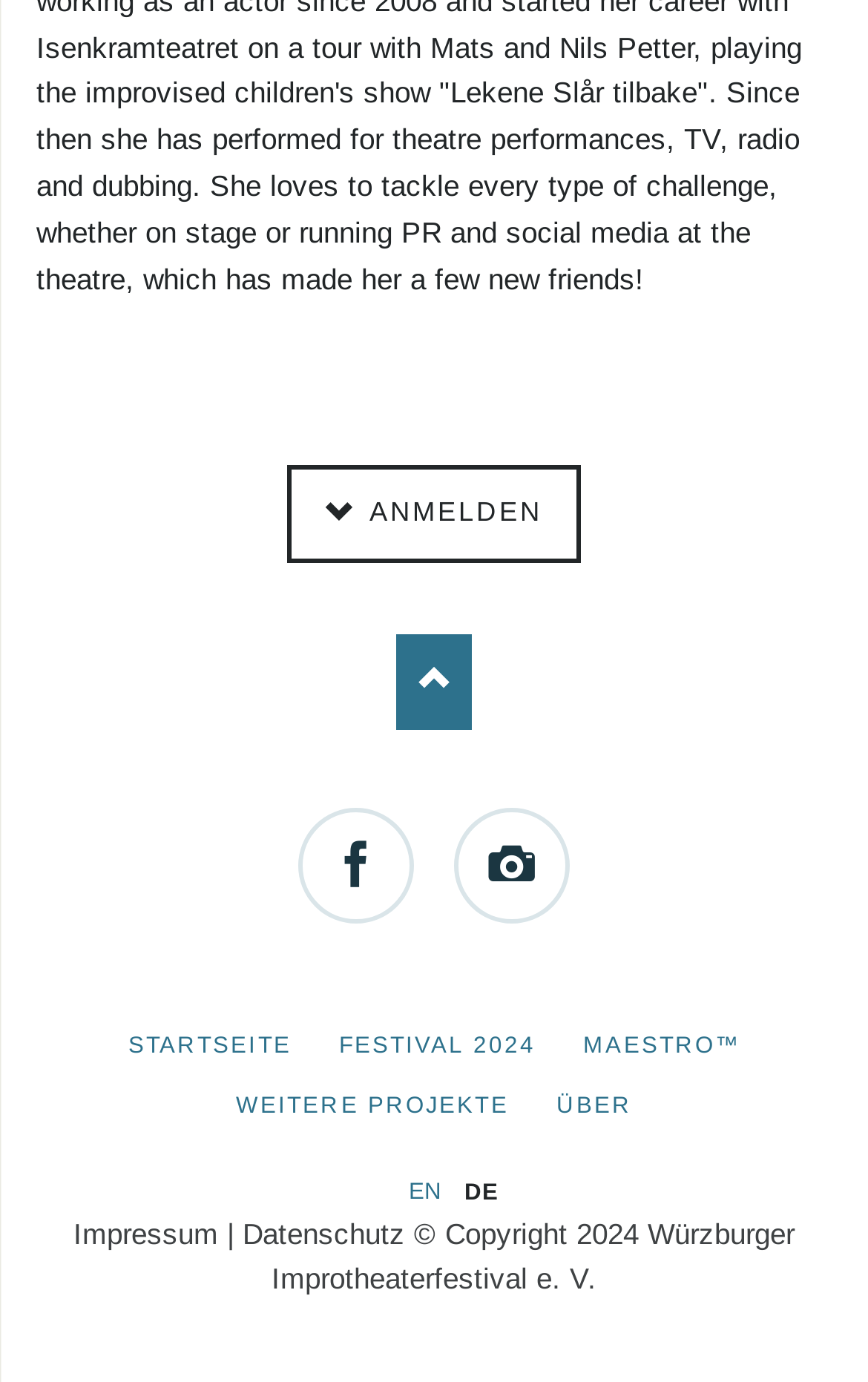Please identify the bounding box coordinates of the element's region that needs to be clicked to fulfill the following instruction: "Log in". The bounding box coordinates should consist of four float numbers between 0 and 1, i.e., [left, top, right, bottom].

[0.33, 0.337, 0.67, 0.407]